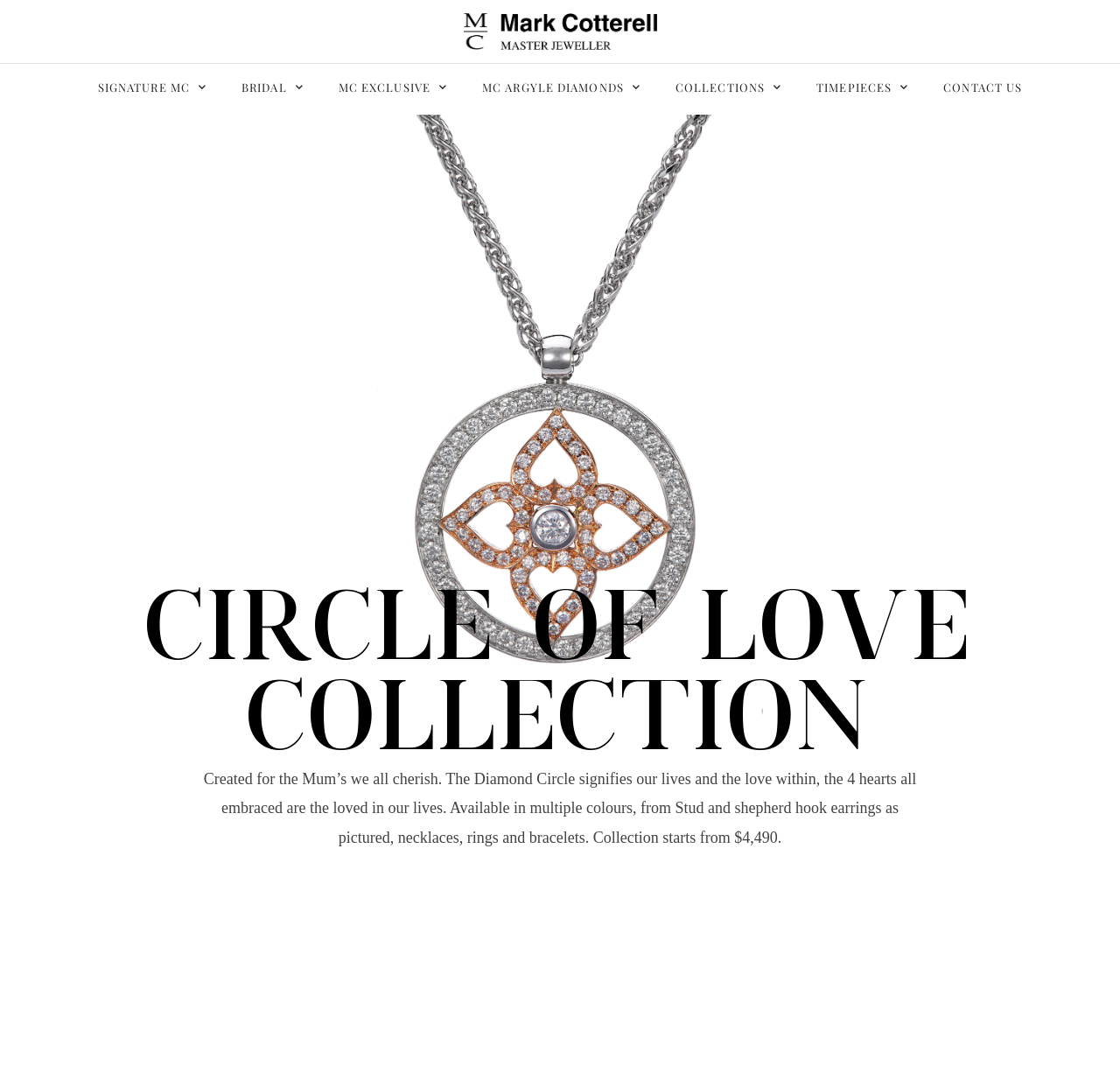Given the element description "Load More" in the screenshot, predict the bounding box coordinates of that UI element.

None